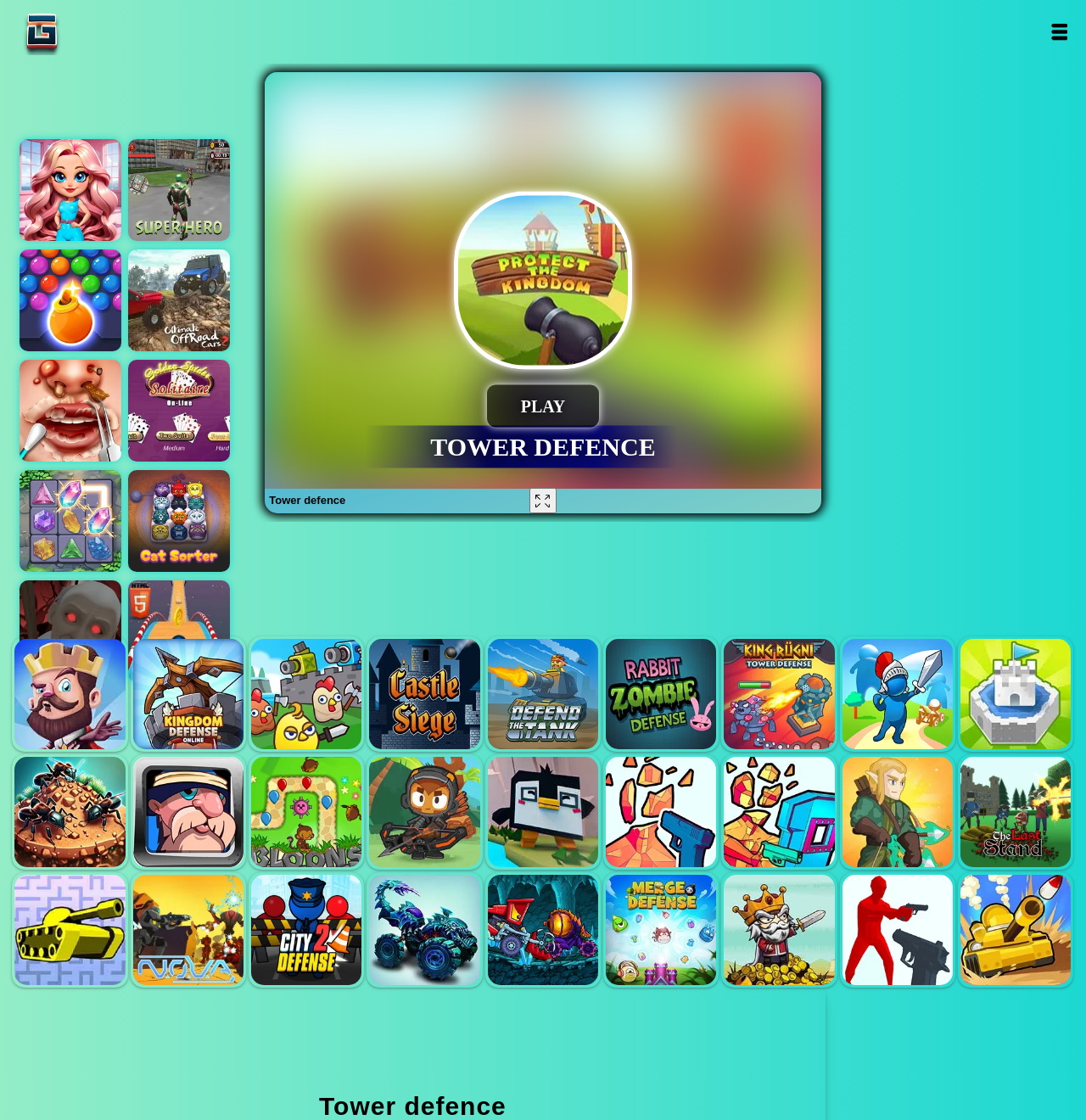Can you find the bounding box coordinates for the element to click on to achieve the instruction: "Play 'Tower defence' game"?

[0.248, 0.441, 0.318, 0.452]